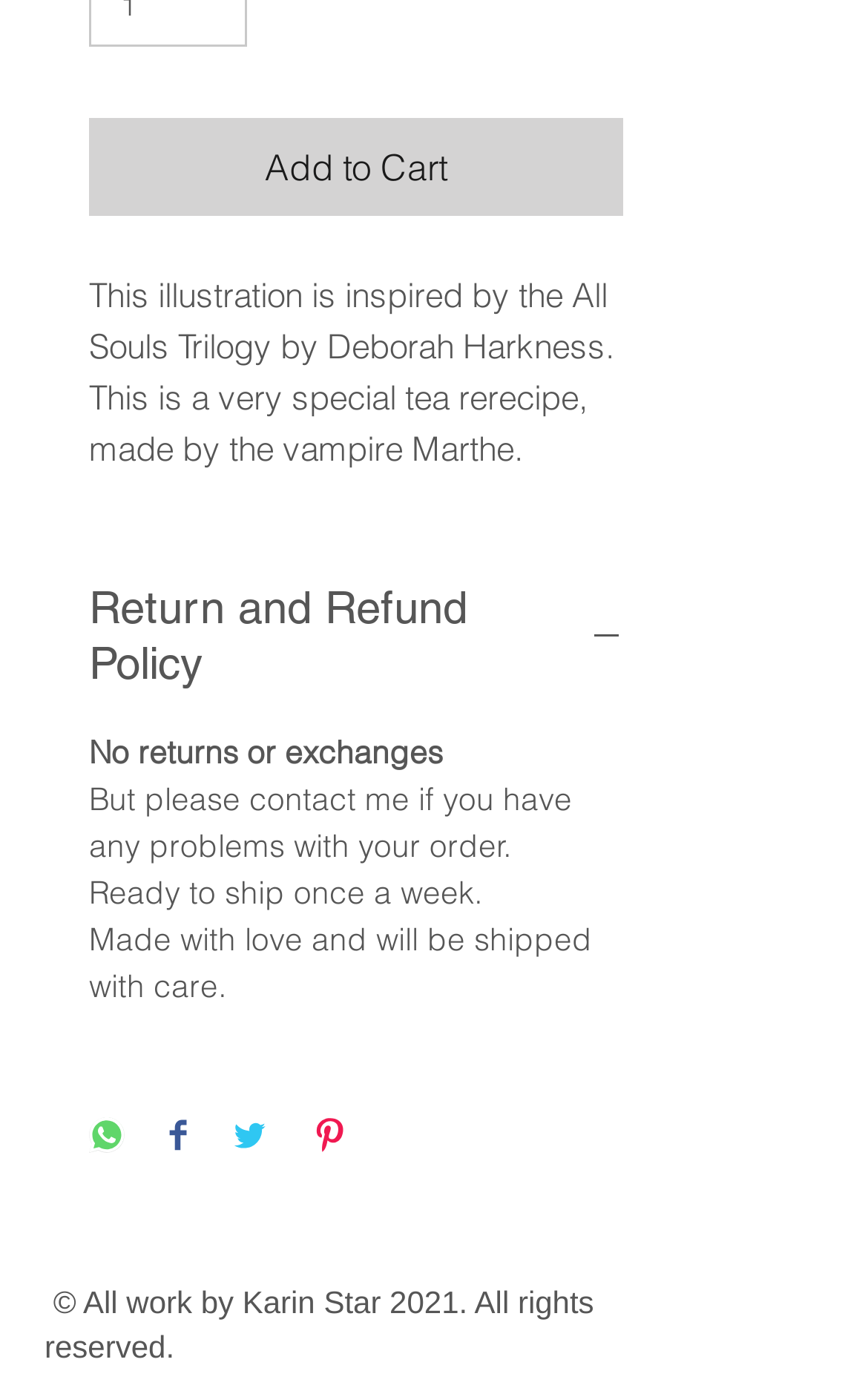Please locate the bounding box coordinates of the element that should be clicked to achieve the given instruction: "Visit Facebook page".

[0.303, 0.85, 0.392, 0.906]